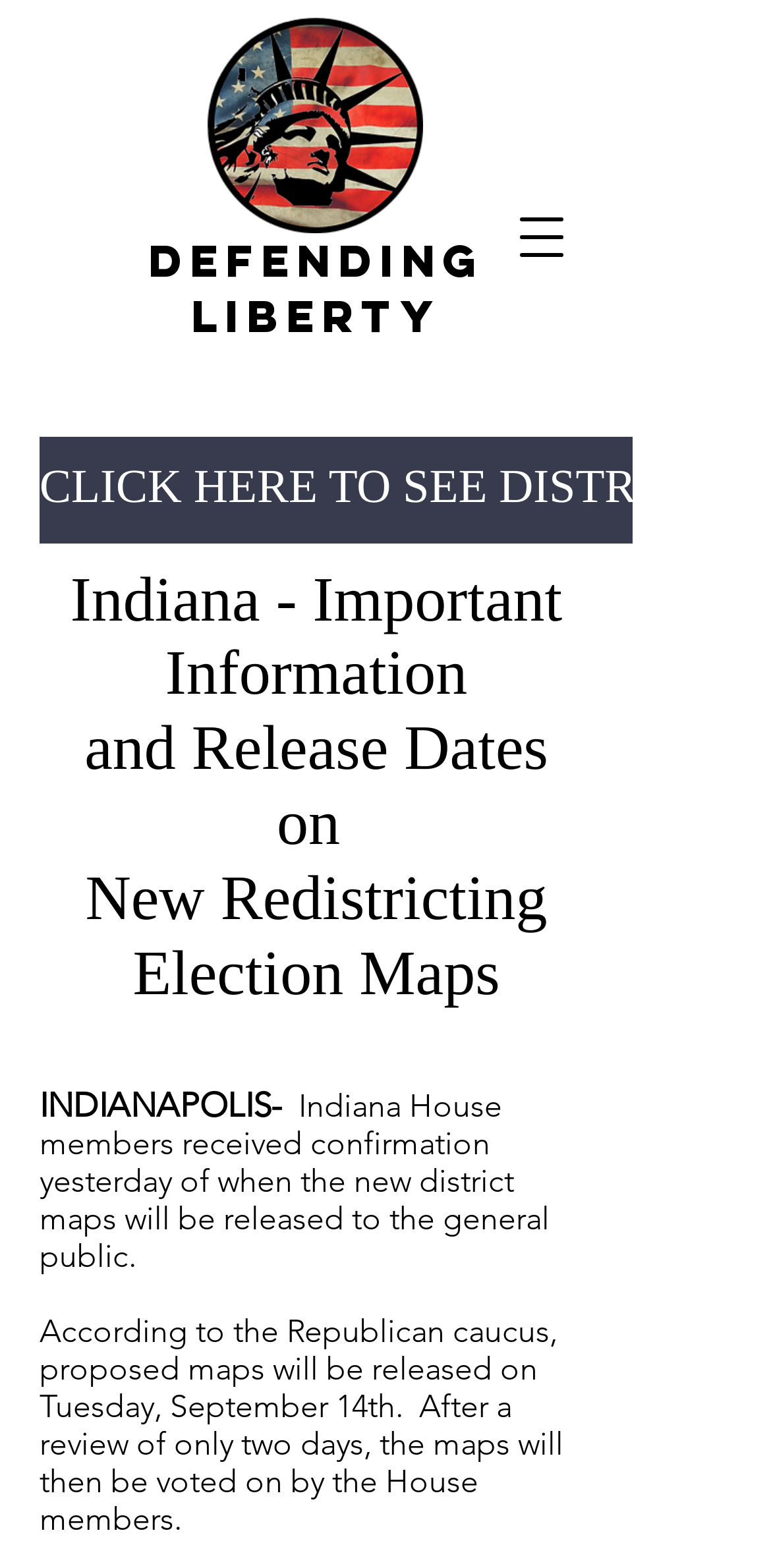Answer the following inquiry with a single word or phrase:
What is the purpose of the webpage?

to discuss new redistricting election maps